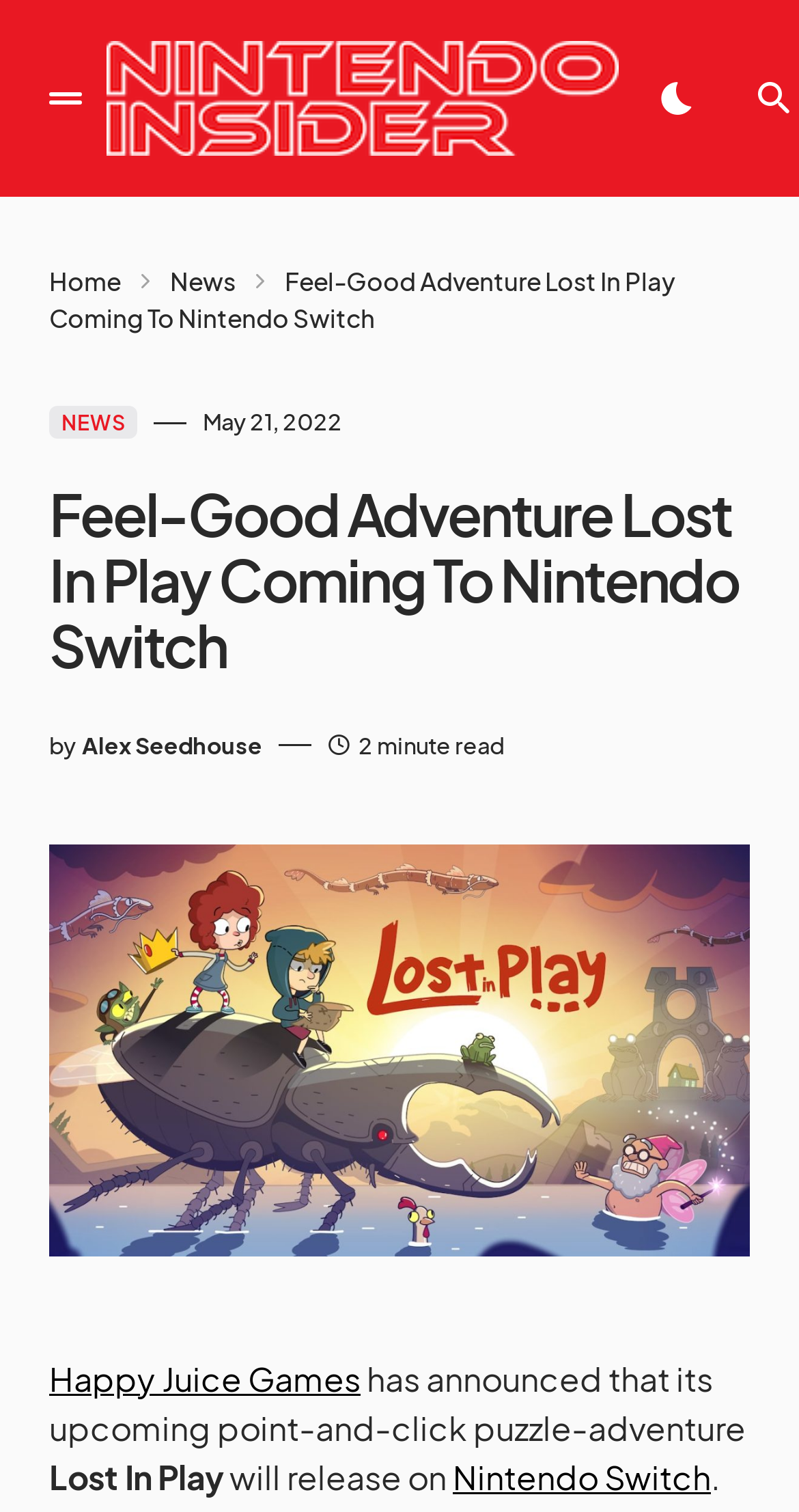Explain the features and main sections of the webpage comprehensively.

The webpage is about the announcement of a new game, Lost In Play, coming to Nintendo Switch. At the top left, there is a button and a link to "Nintendo Insider" with an accompanying image. On the top right, there is another button with icons. Below these buttons, there are links to "Home" and "News" on the left, and a title "Feel-Good Adventure Lost In Play Coming To Nintendo Switch" that spans across the page. 

Under the title, there is a link to "NEWS" and a date "May 21, 2022". The main heading "Feel-Good Adventure Lost In Play Coming To Nintendo Switch" is followed by the text "by Alex Seedhouse" and "2 minute read". 

Below this section, there is a large figure that takes up most of the page, containing an image of the Lost In Play logo. At the bottom of the page, there is a paragraph of text that announces the release of Lost In Play on Nintendo Switch, with links to "Happy Juice Games" and "Nintendo Switch".